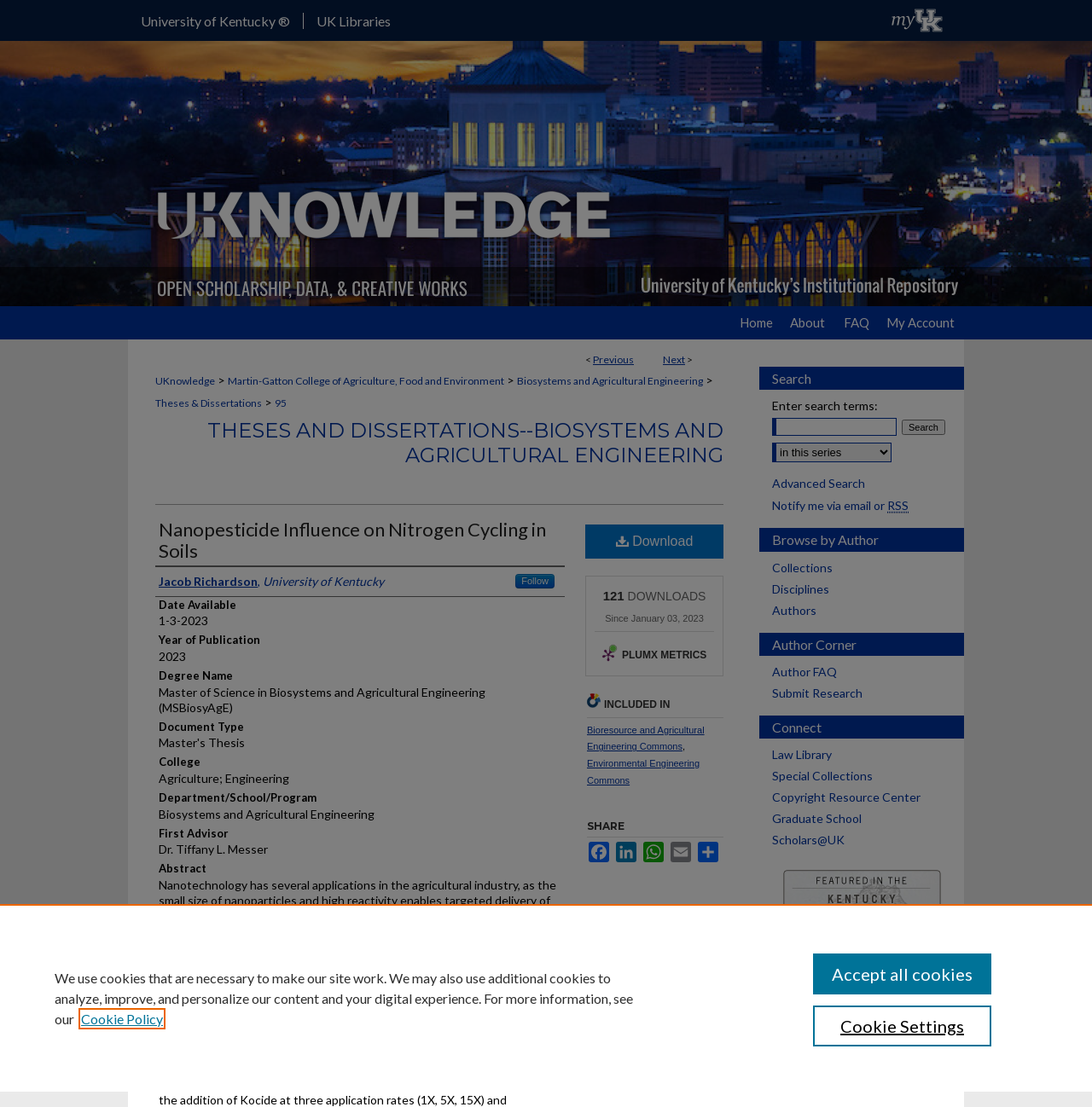Pinpoint the bounding box coordinates of the area that must be clicked to complete this instruction: "Download the thesis".

[0.536, 0.473, 0.662, 0.504]